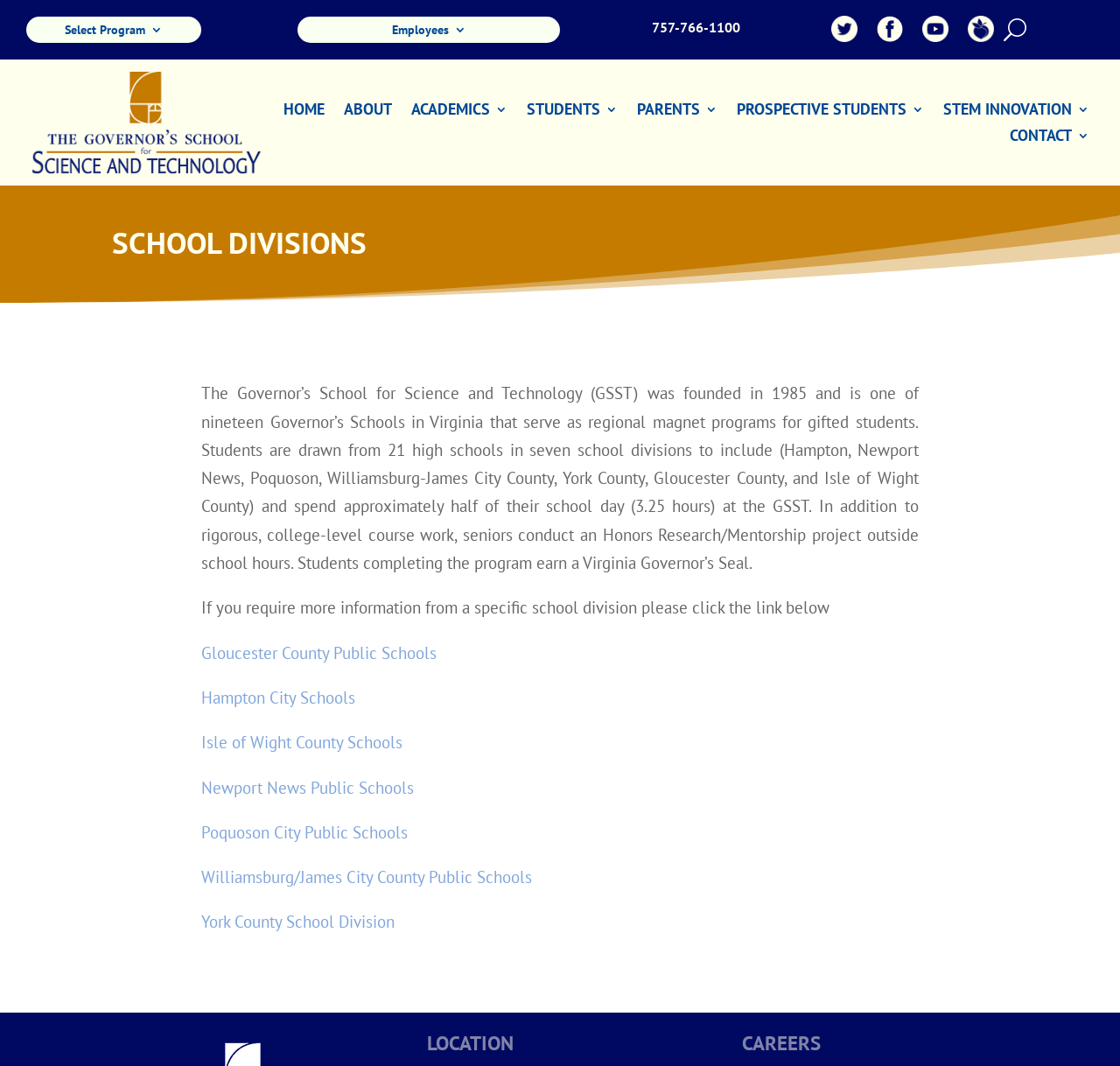Please specify the bounding box coordinates of the clickable section necessary to execute the following command: "Click the 'U' button".

[0.896, 0.008, 0.916, 0.048]